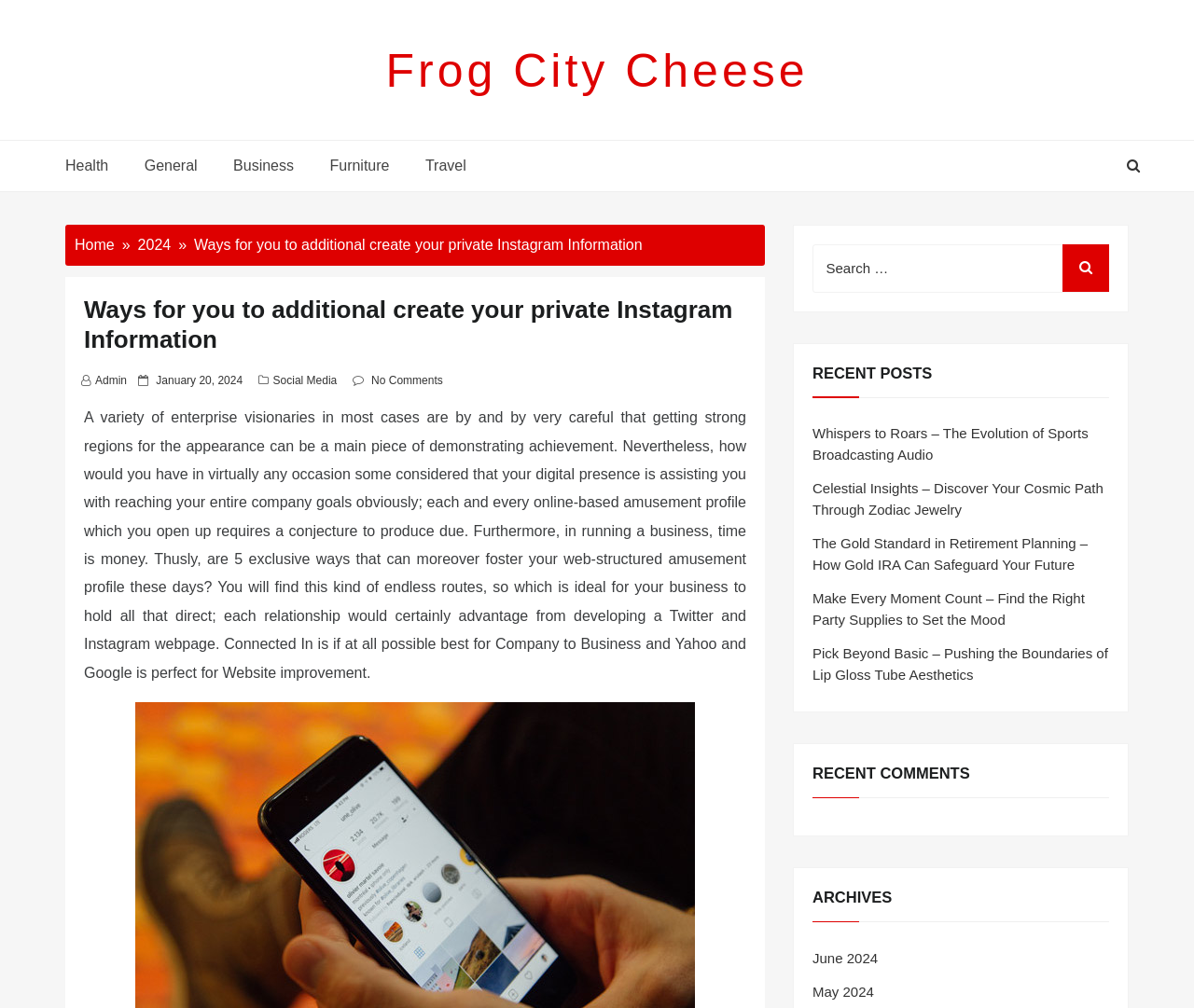Pinpoint the bounding box coordinates of the area that should be clicked to complete the following instruction: "View the 'Whispers to Roars – The Evolution of Sports Broadcasting Audio' post". The coordinates must be given as four float numbers between 0 and 1, i.e., [left, top, right, bottom].

[0.68, 0.422, 0.911, 0.459]